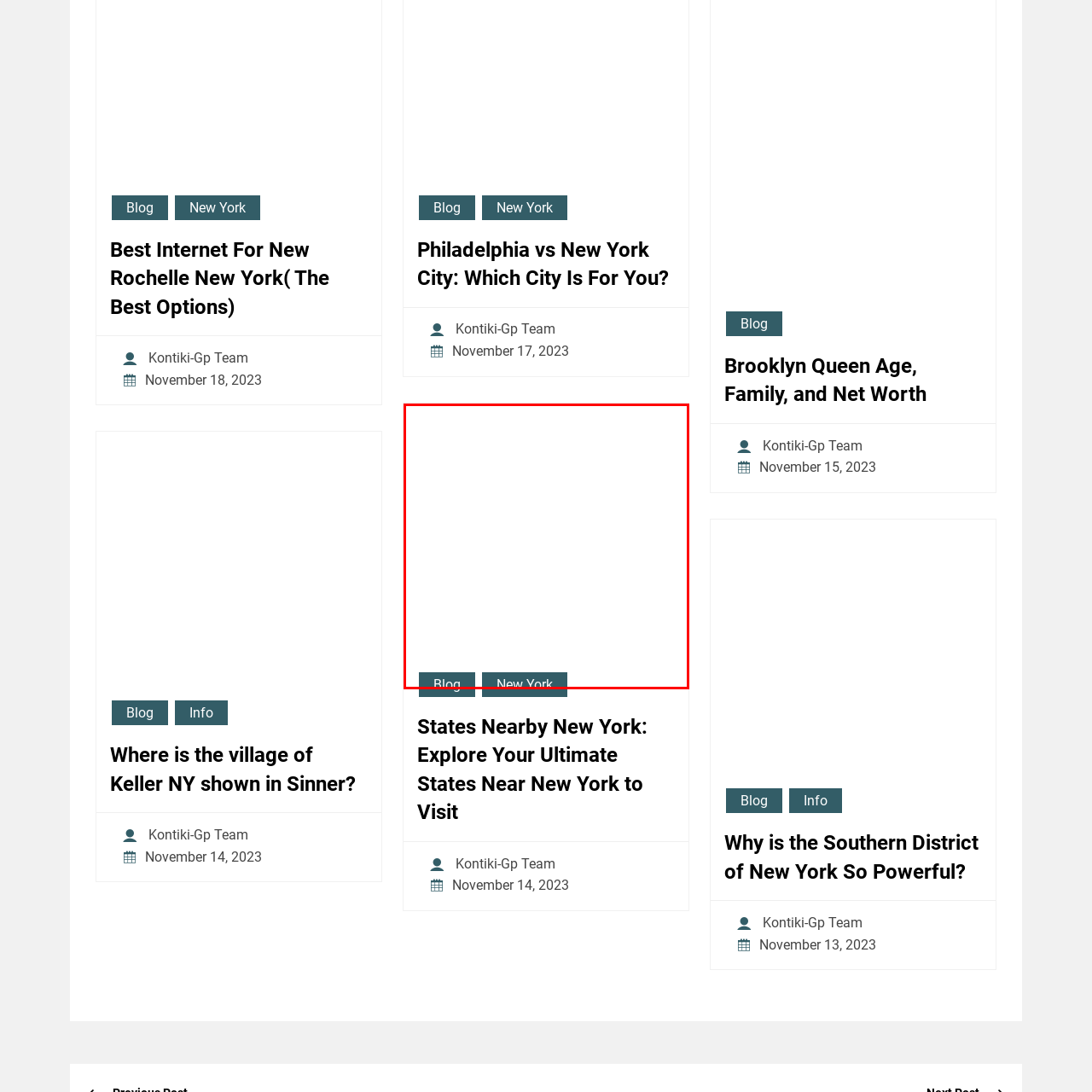Provide a comprehensive description of the image highlighted by the red bounding box.

The image, titled "States Nearby New York: Explore Your Ultimate States Near New York to Visit," serves as a captivating visual introduction to an article. This piece highlights various states that are in proximity to New York, offering insights and recommendations for travelers looking to explore beyond the urban landscape. The article aims to guide readers through different experiences available just a short journey from New York, enhancing their travel planning for enticing nearby destinations. Accompanying links, including a call to action for further reading, enrich the reader’s exploration of the picturesque regions surrounding New York.